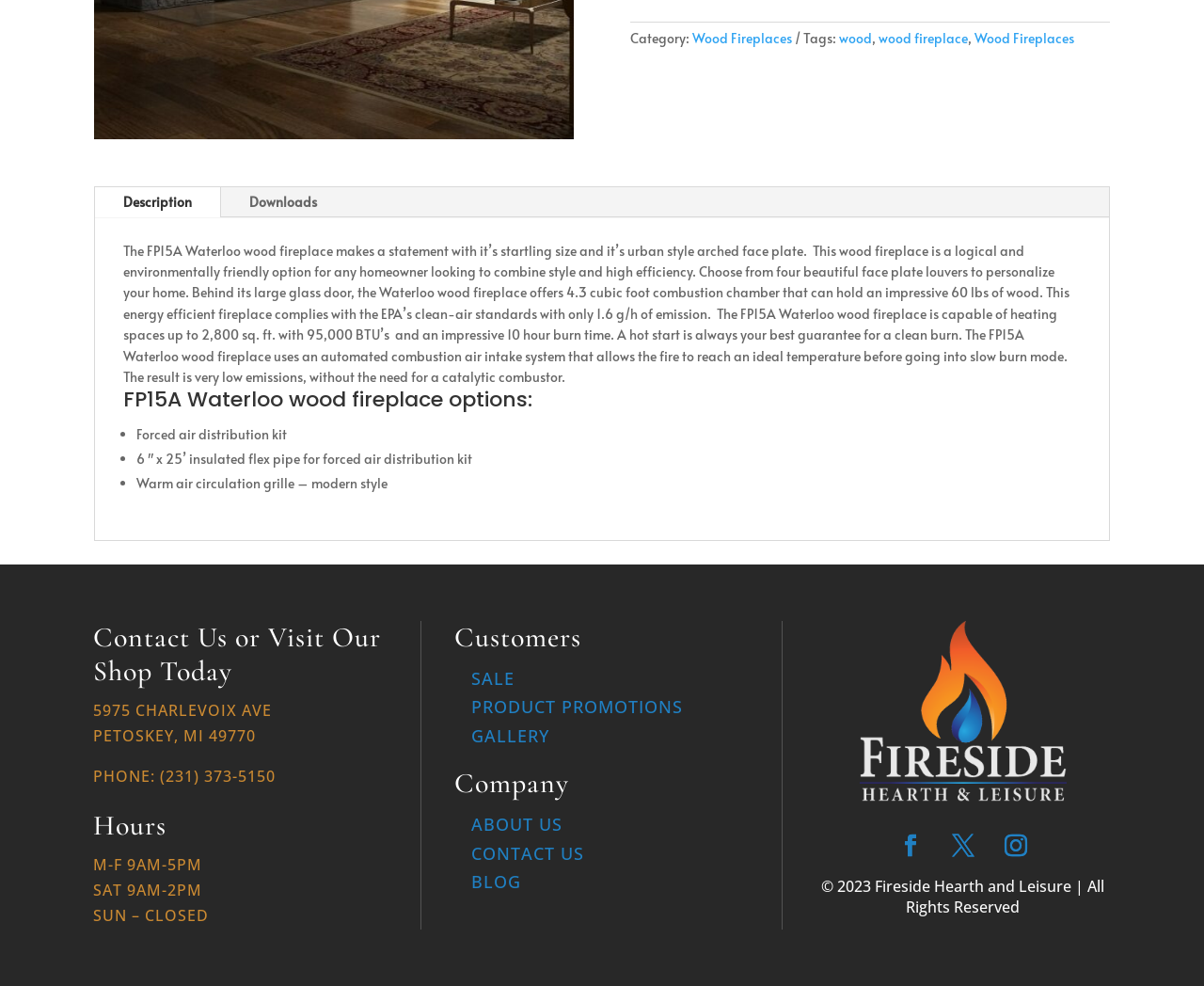Find the bounding box coordinates for the UI element whose description is: "The Core News Hub". The coordinates should be four float numbers between 0 and 1, in the format [left, top, right, bottom].

None